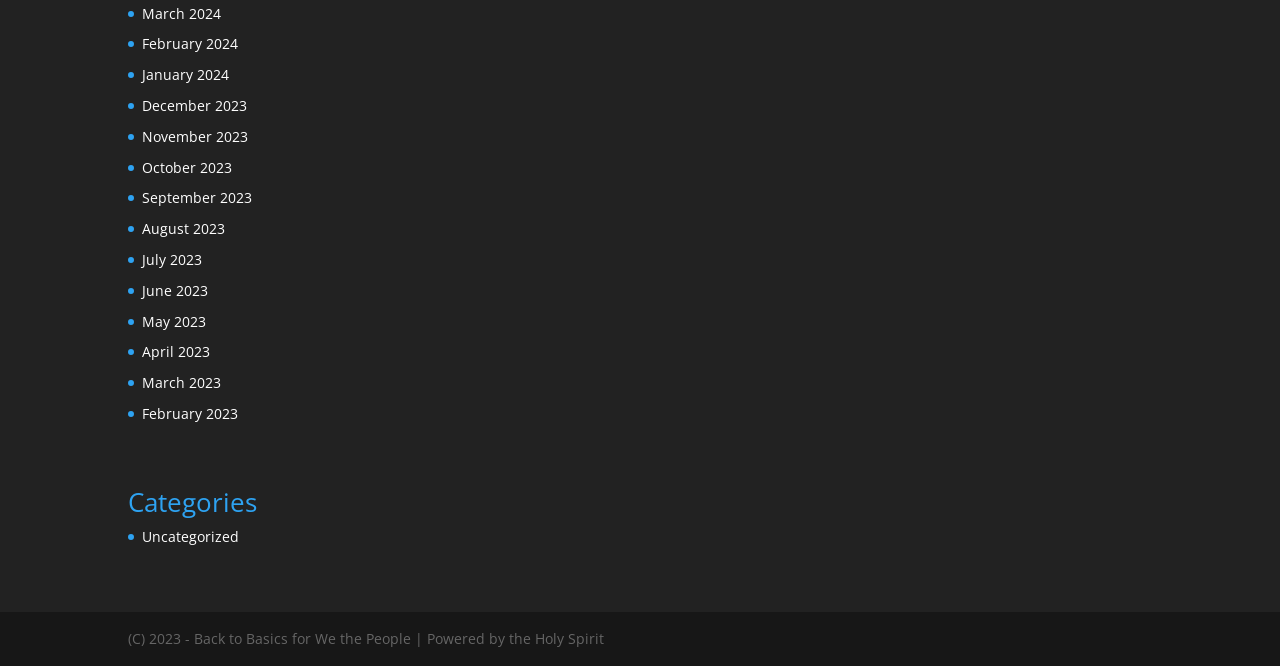Using the webpage screenshot and the element description July 2023, determine the bounding box coordinates. Specify the coordinates in the format (top-left x, top-left y, bottom-right x, bottom-right y) with values ranging from 0 to 1.

[0.111, 0.375, 0.158, 0.404]